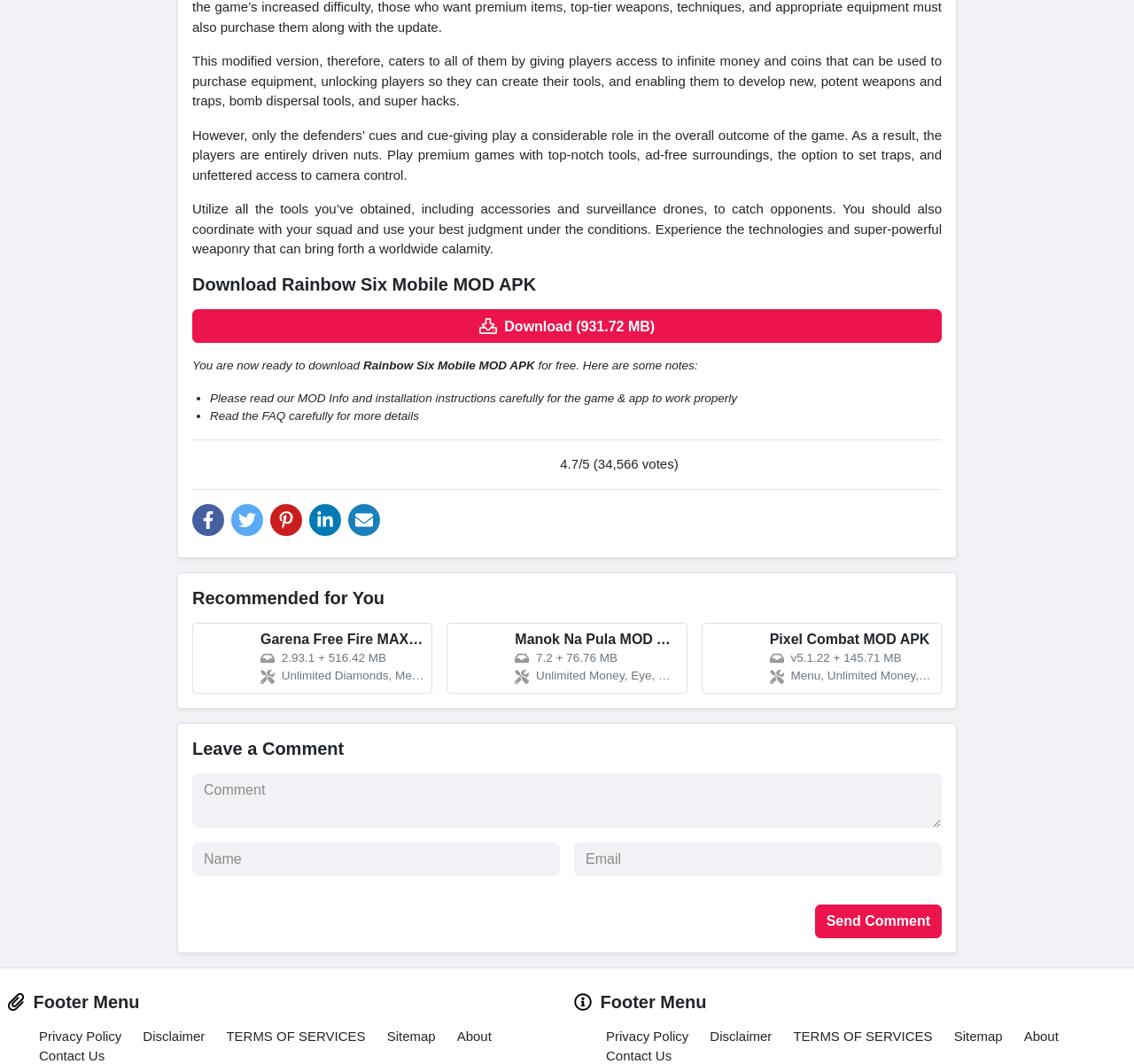Can you specify the bounding box coordinates of the area that needs to be clicked to fulfill the following instruction: "Read the FAQ"?

[0.185, 0.385, 0.37, 0.397]